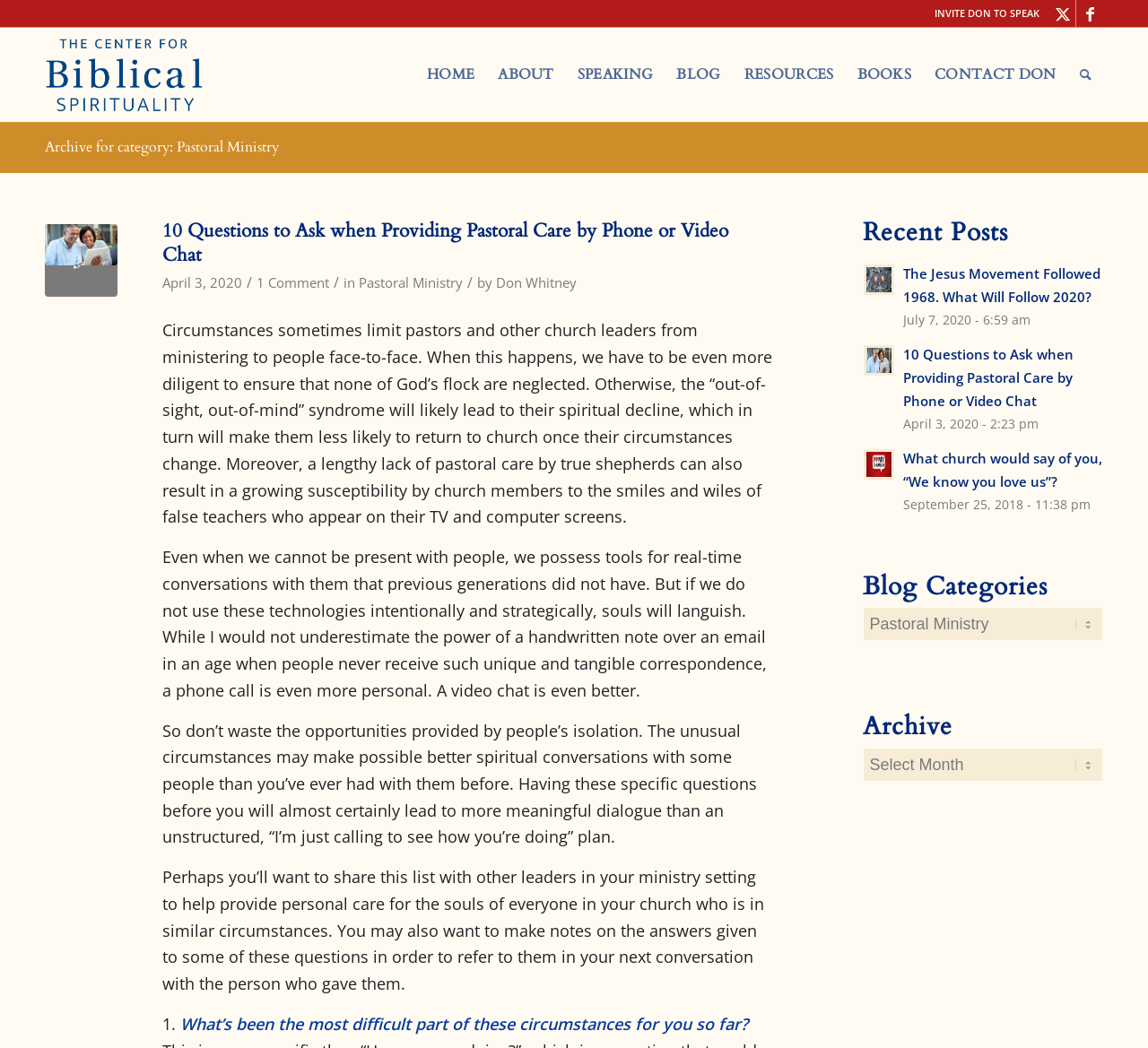Identify the bounding box coordinates for the UI element described as: "Archive for category: Pastoral Ministry".

[0.039, 0.131, 0.243, 0.15]